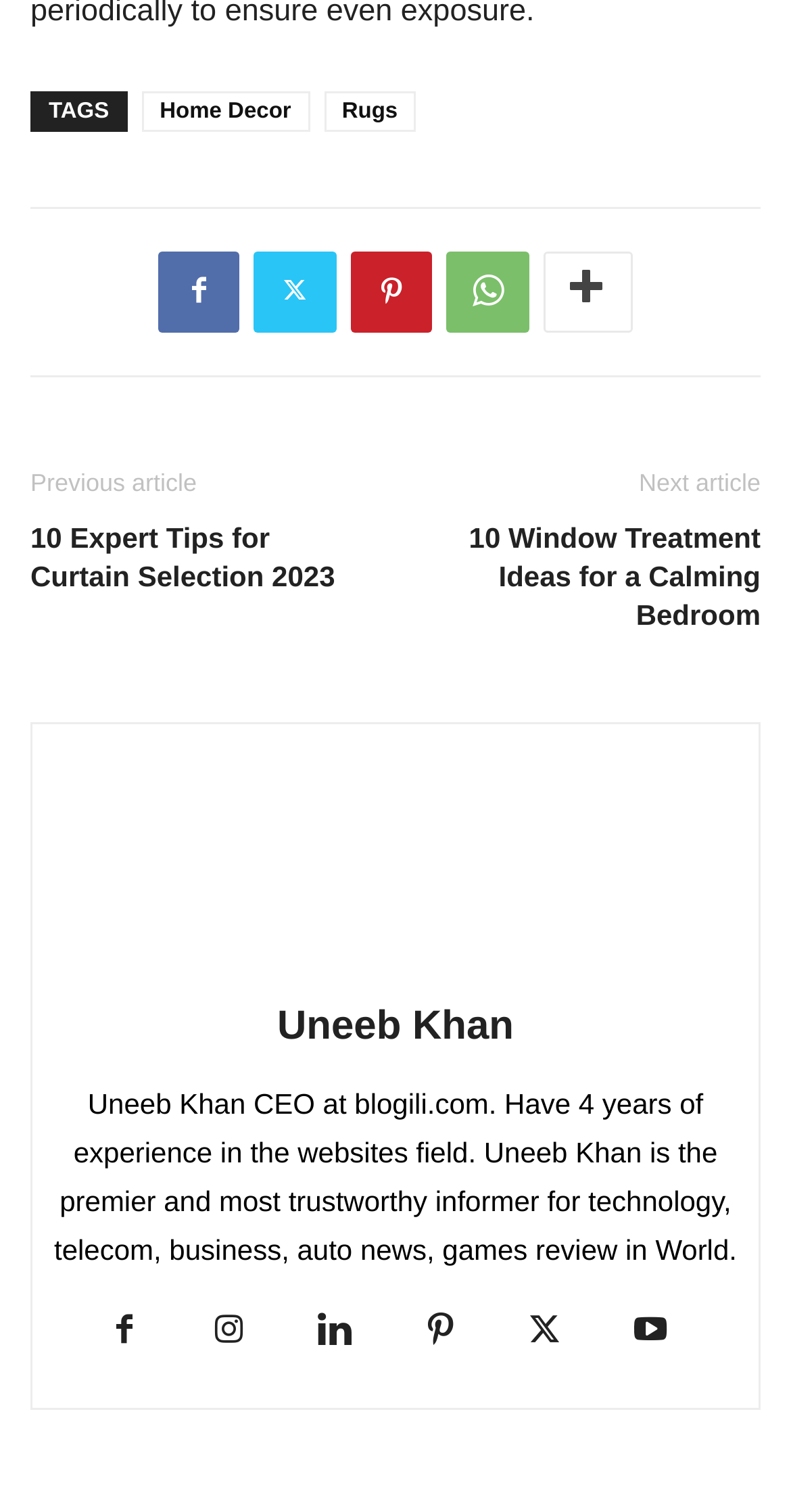What is the occupation of the author?
Please look at the screenshot and answer using one word or phrase.

CEO at blogili.com